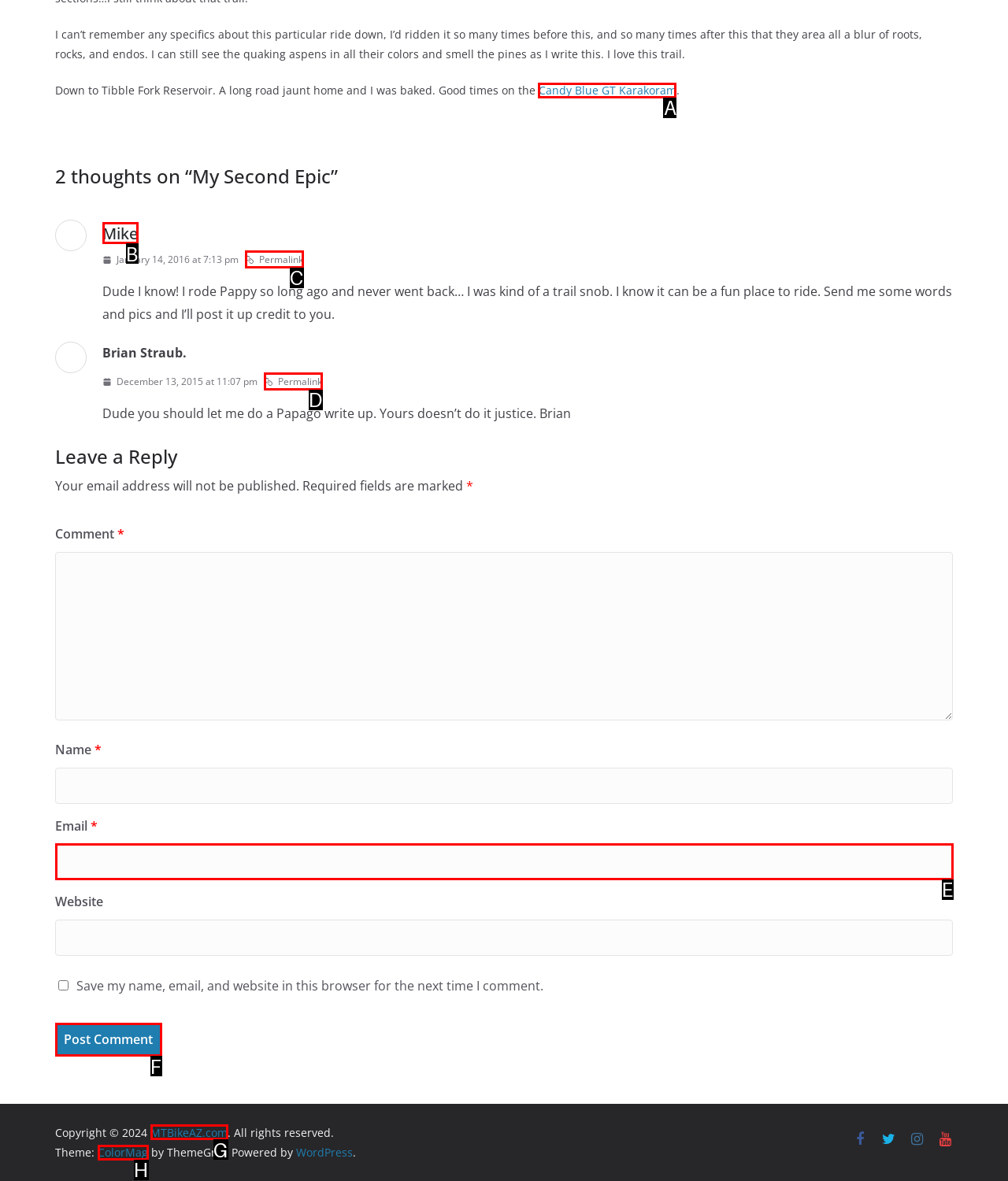Choose the HTML element to click for this instruction: Click the 'Candy Blue GT Karakoram' link Answer with the letter of the correct choice from the given options.

A